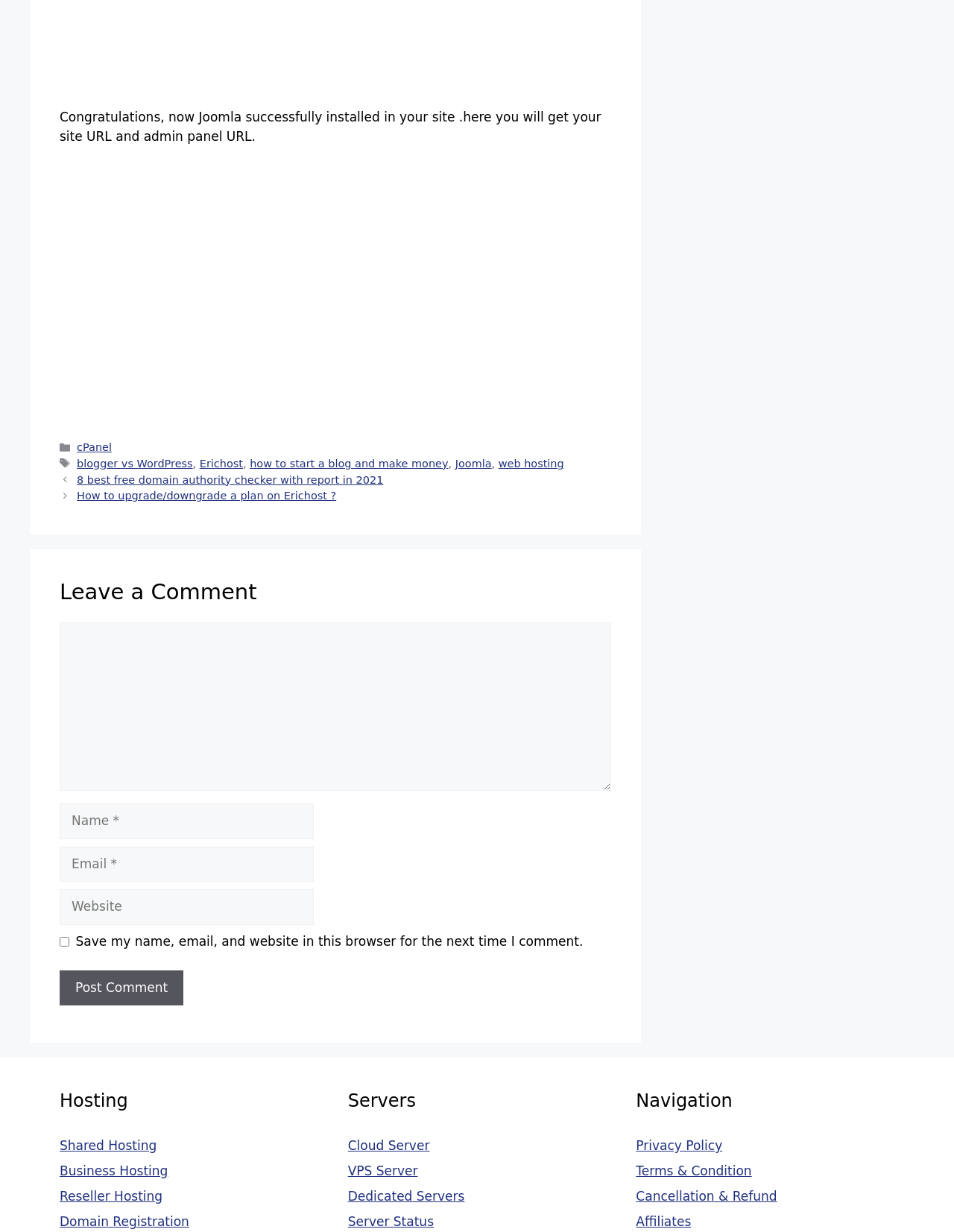Show the bounding box coordinates of the region that should be clicked to follow the instruction: "Leave a comment."

[0.062, 0.47, 0.641, 0.493]